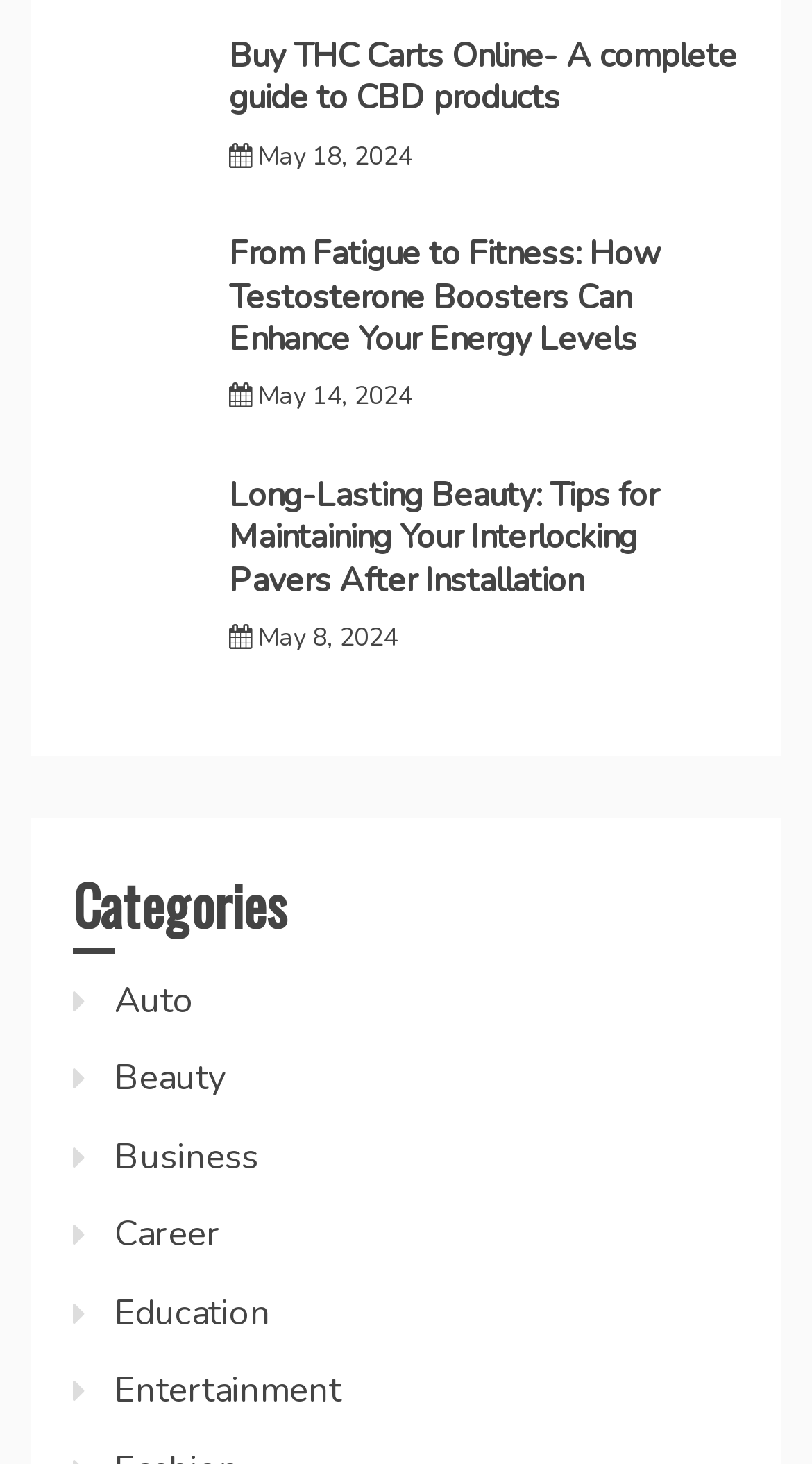Specify the bounding box coordinates for the region that must be clicked to perform the given instruction: "Explore the category of Beauty".

[0.141, 0.72, 0.279, 0.753]